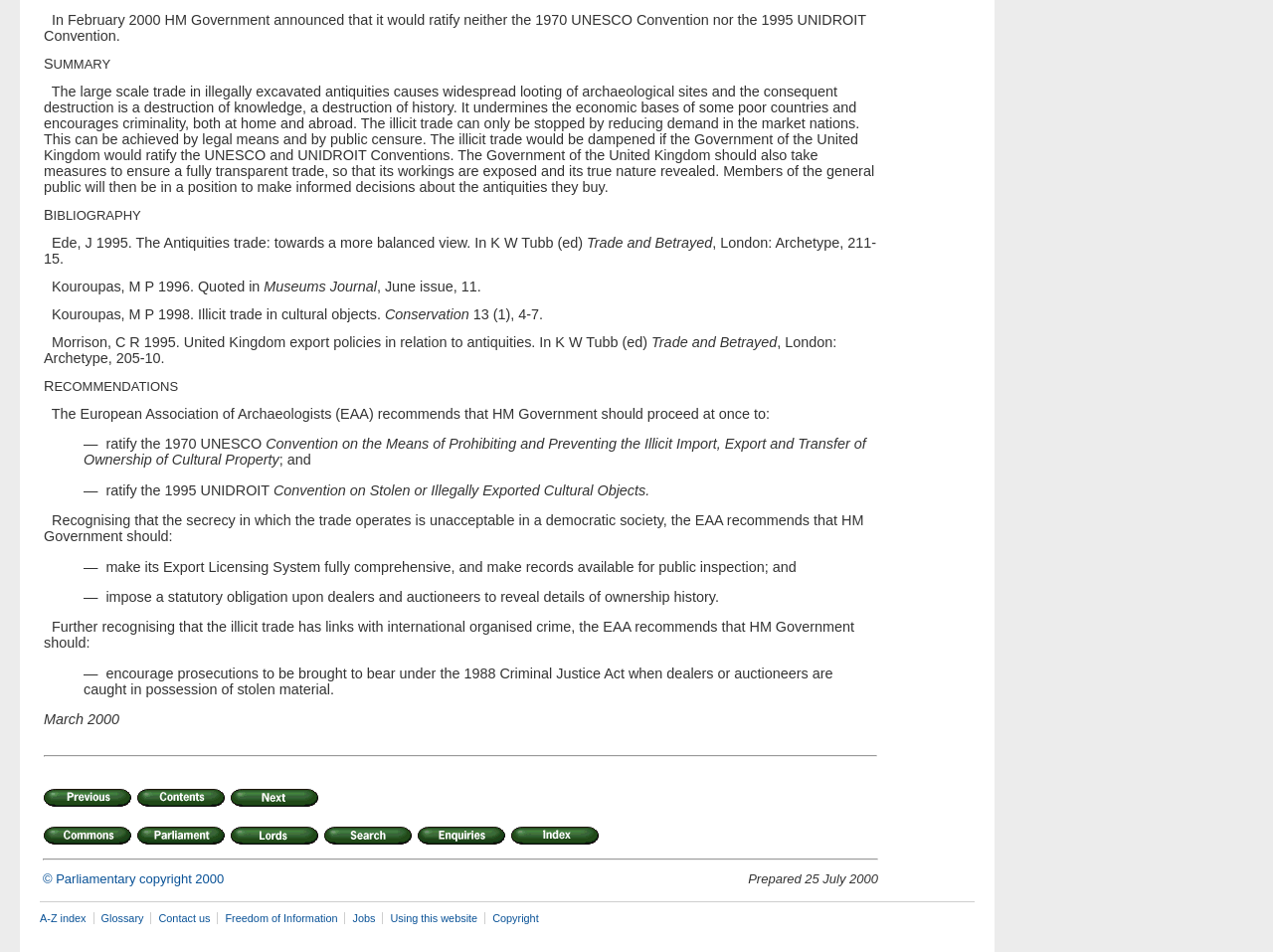Find the bounding box coordinates of the area to click in order to follow the instruction: "view contents".

[0.107, 0.827, 0.177, 0.844]